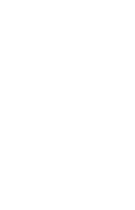What is the focus of the publication?
Please respond to the question with a detailed and informative answer.

The focus of the publication is on modern art in China, as indicated by the title and the contemporary aesthetic of the cover design. The publication likely explores significant movements and artists within the specified period in China, offering insights into the evolution of art during a transformative time in Chinese history.